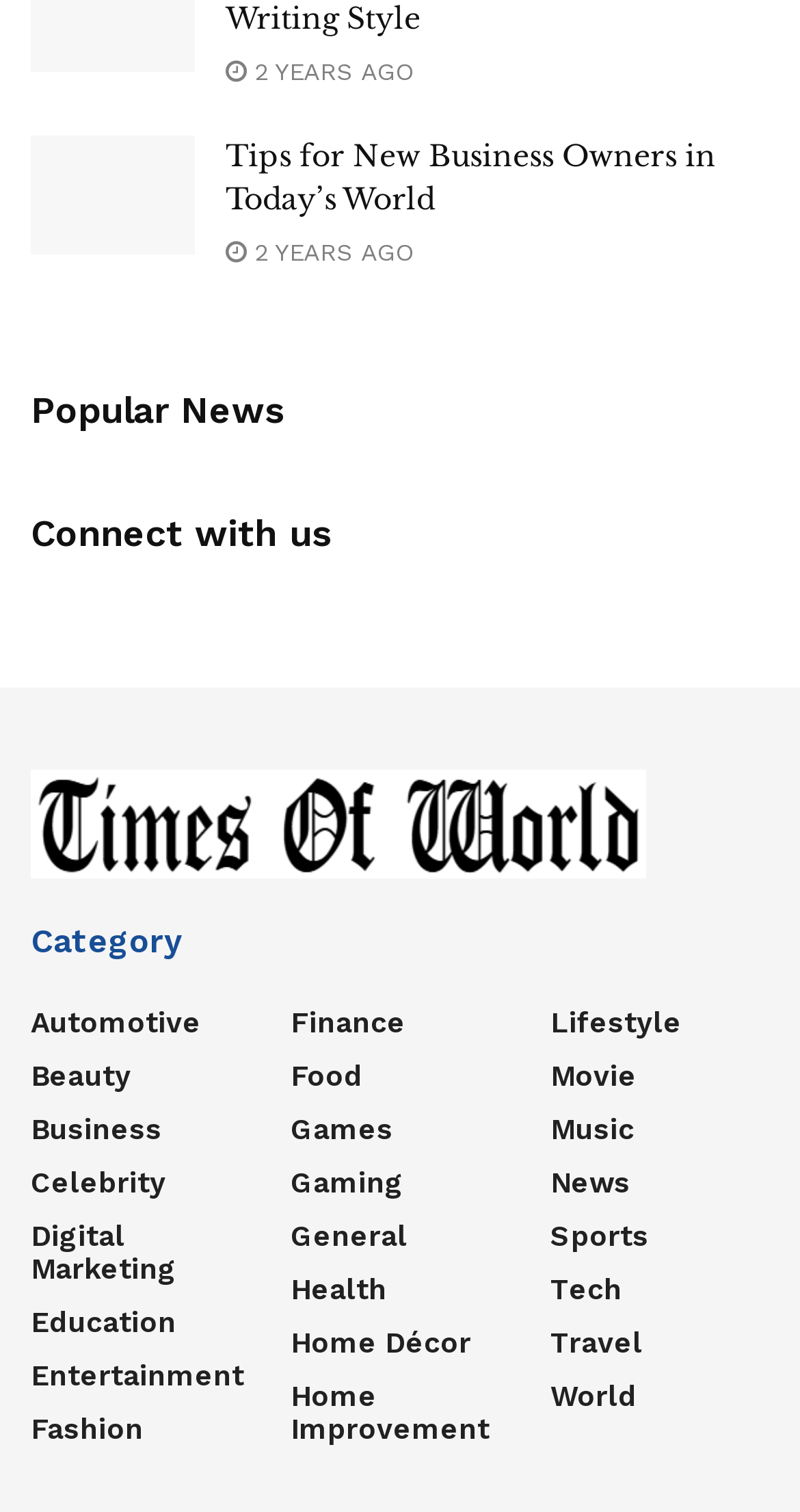Locate the bounding box coordinates of the area you need to click to fulfill this instruction: 'Read articles'. The coordinates must be in the form of four float numbers ranging from 0 to 1: [left, top, right, bottom].

None